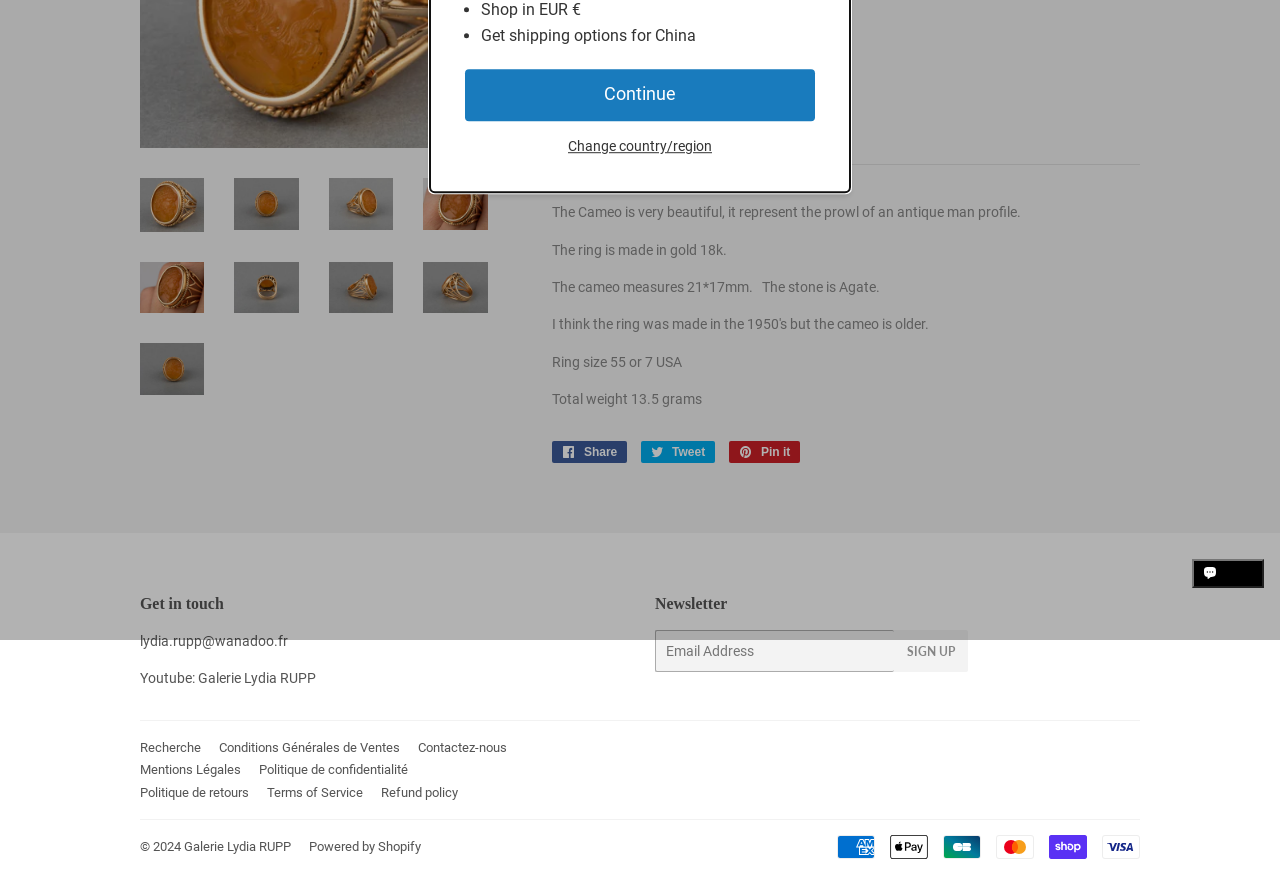From the webpage screenshot, predict the bounding box of the UI element that matches this description: "Change country/region".

[0.444, 0.156, 0.556, 0.178]